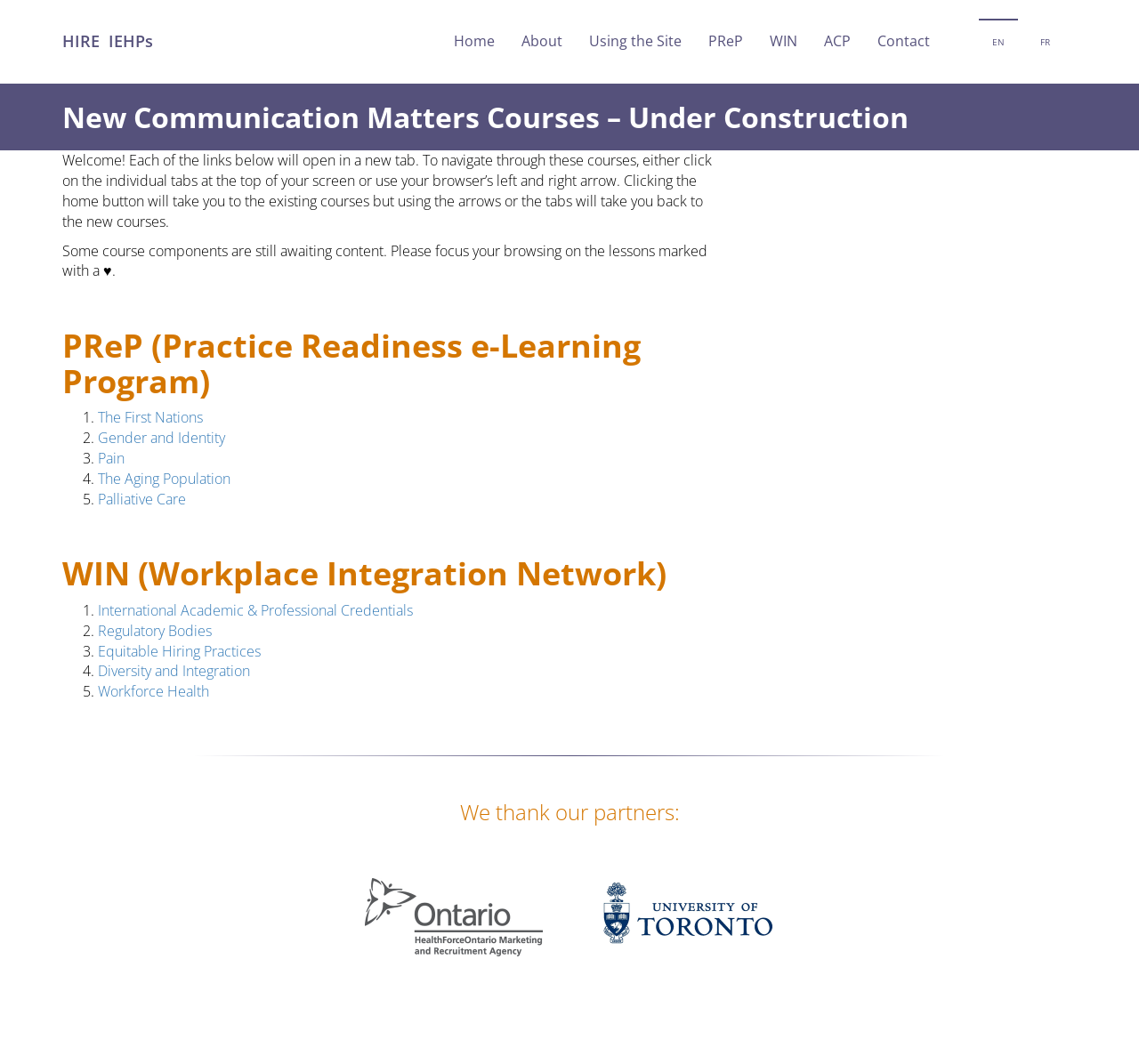Please provide a one-word or phrase answer to the question: 
Who are the partners of this website?

Health Force Ontario and University of Toronto